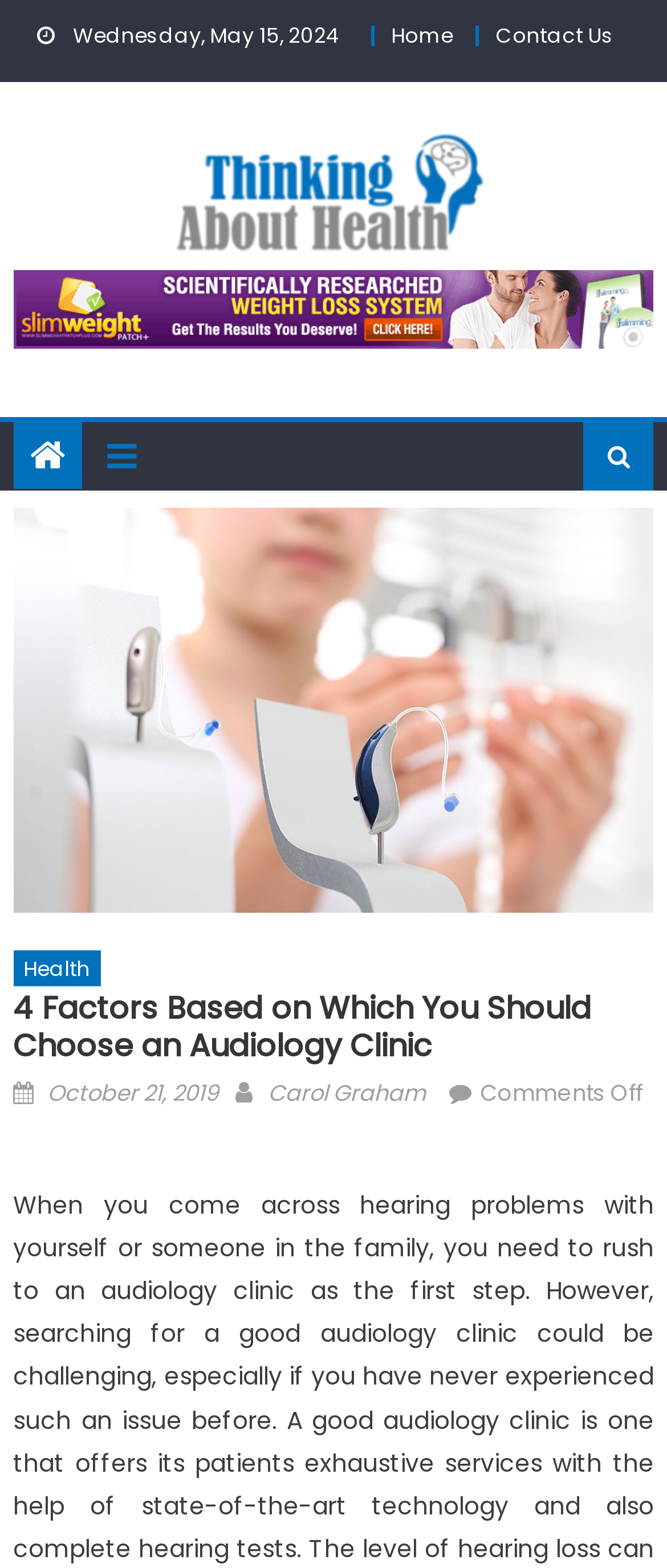What is the date of the latest article?
Please answer the question with as much detail and depth as you can.

I found the date of the latest article by looking at the 'Posted on' section, which is located below the main heading. The date is mentioned as a link, 'October 21, 2019', next to the 'Posted on' text.